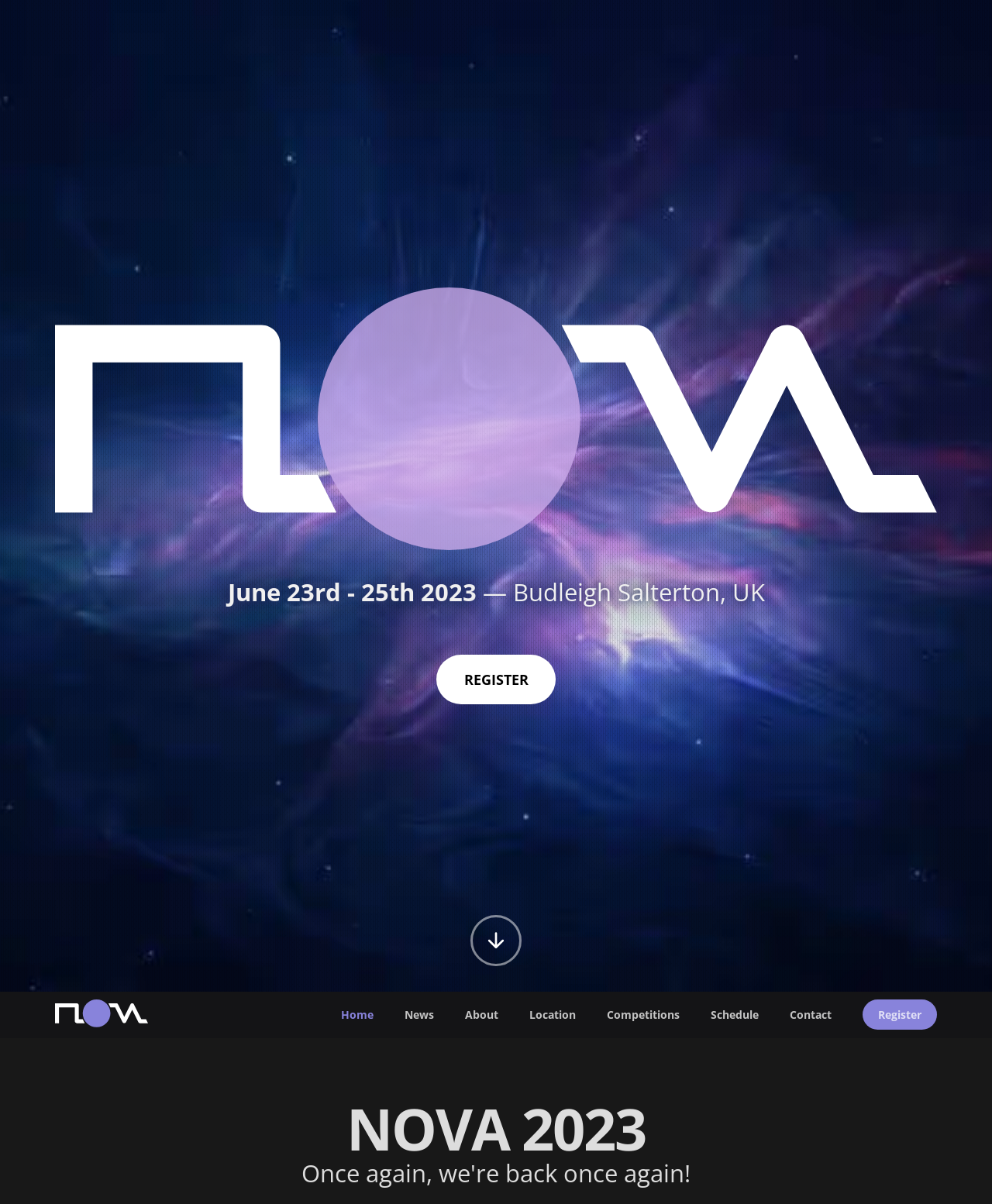Where is the NOVA 2023 event taking place?
Offer a detailed and exhaustive answer to the question.

I found the location of the event by looking at the static text element located at [0.48, 0.478, 0.771, 0.505] which explicitly states '— Budleigh Salterton, UK'.